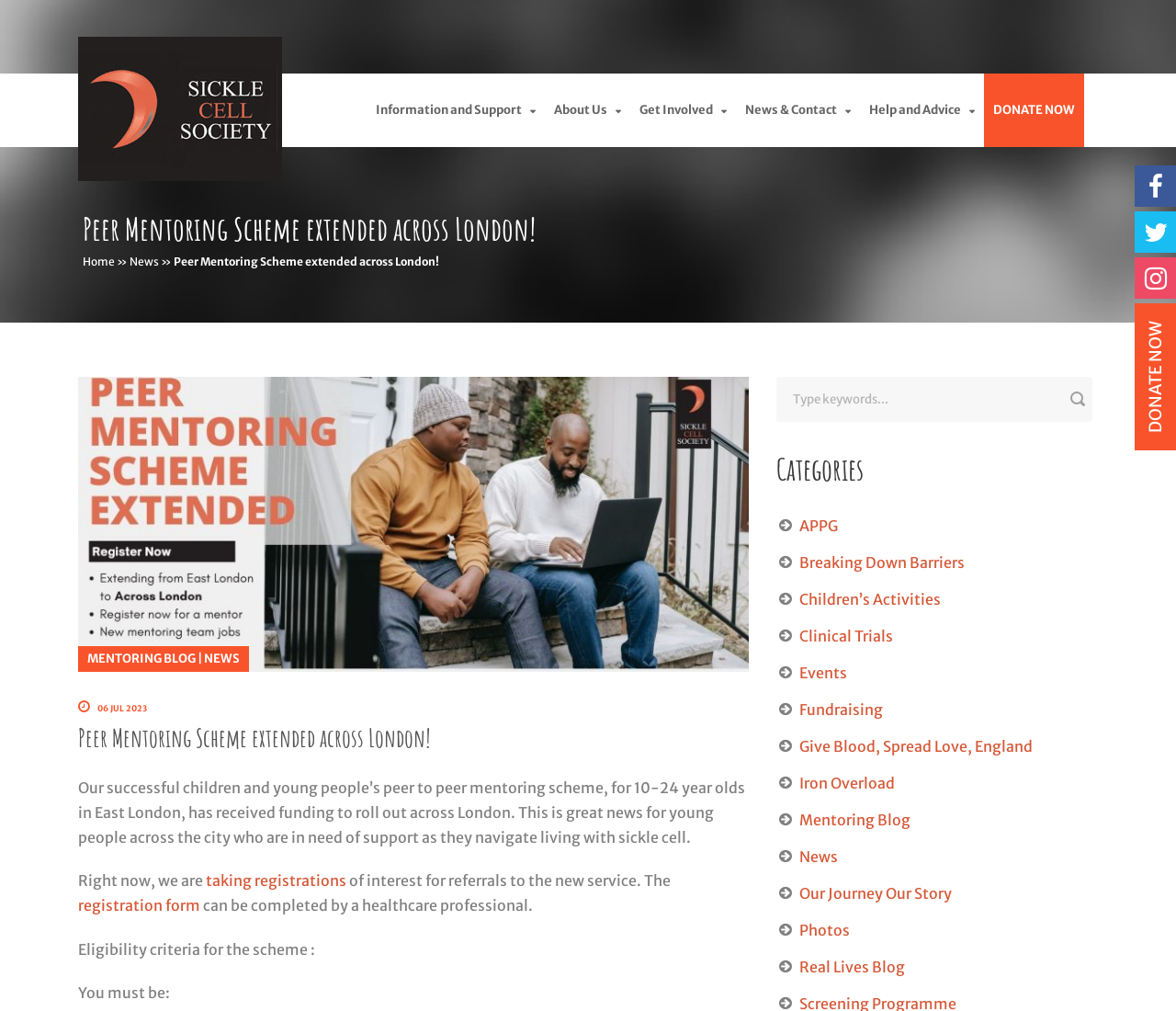What is the age range for the scheme?
We need a detailed and meticulous answer to the question.

I found the answer by reading the text 'Our successful children and young people’s peer to peer mentoring scheme, for 10-24 year olds in East London, has received funding to roll out across London.' which is located in the main content area of the webpage. This text describes the scheme and mentions the age range.